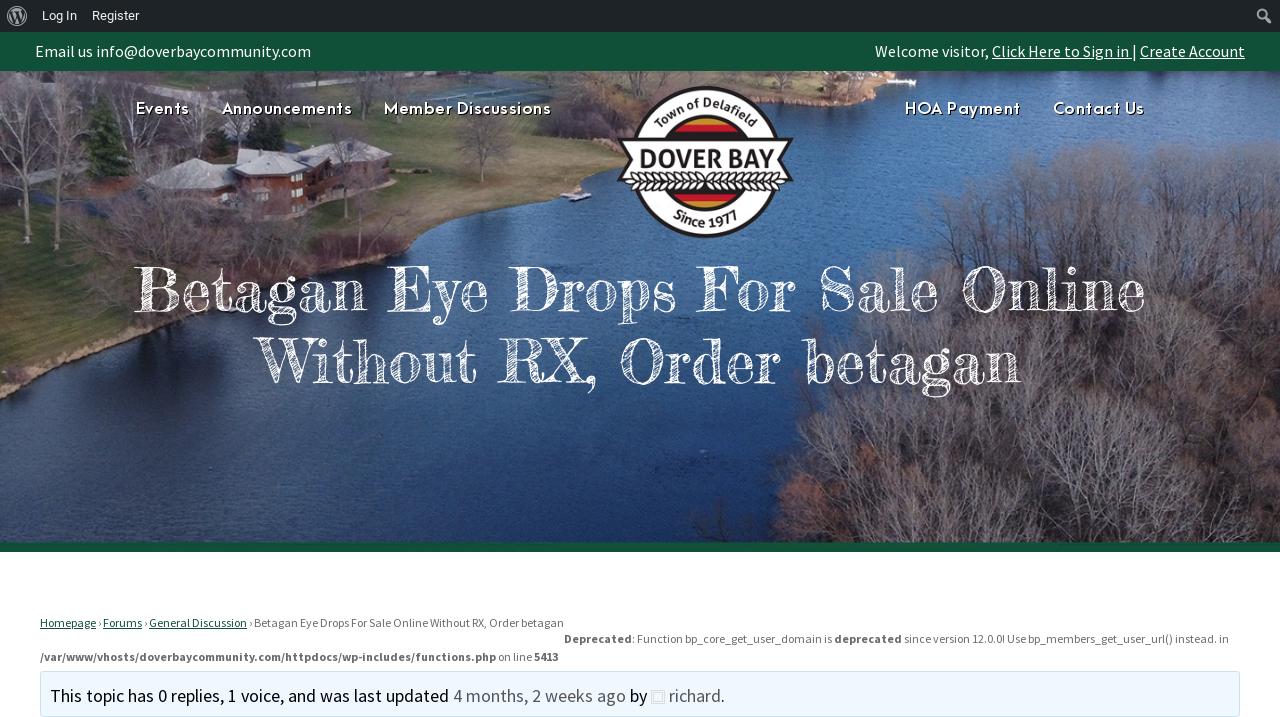Please identify the bounding box coordinates of the clickable element to fulfill the following instruction: "Click Here to Sign in". The coordinates should be four float numbers between 0 and 1, i.e., [left, top, right, bottom].

[0.775, 0.057, 0.884, 0.085]